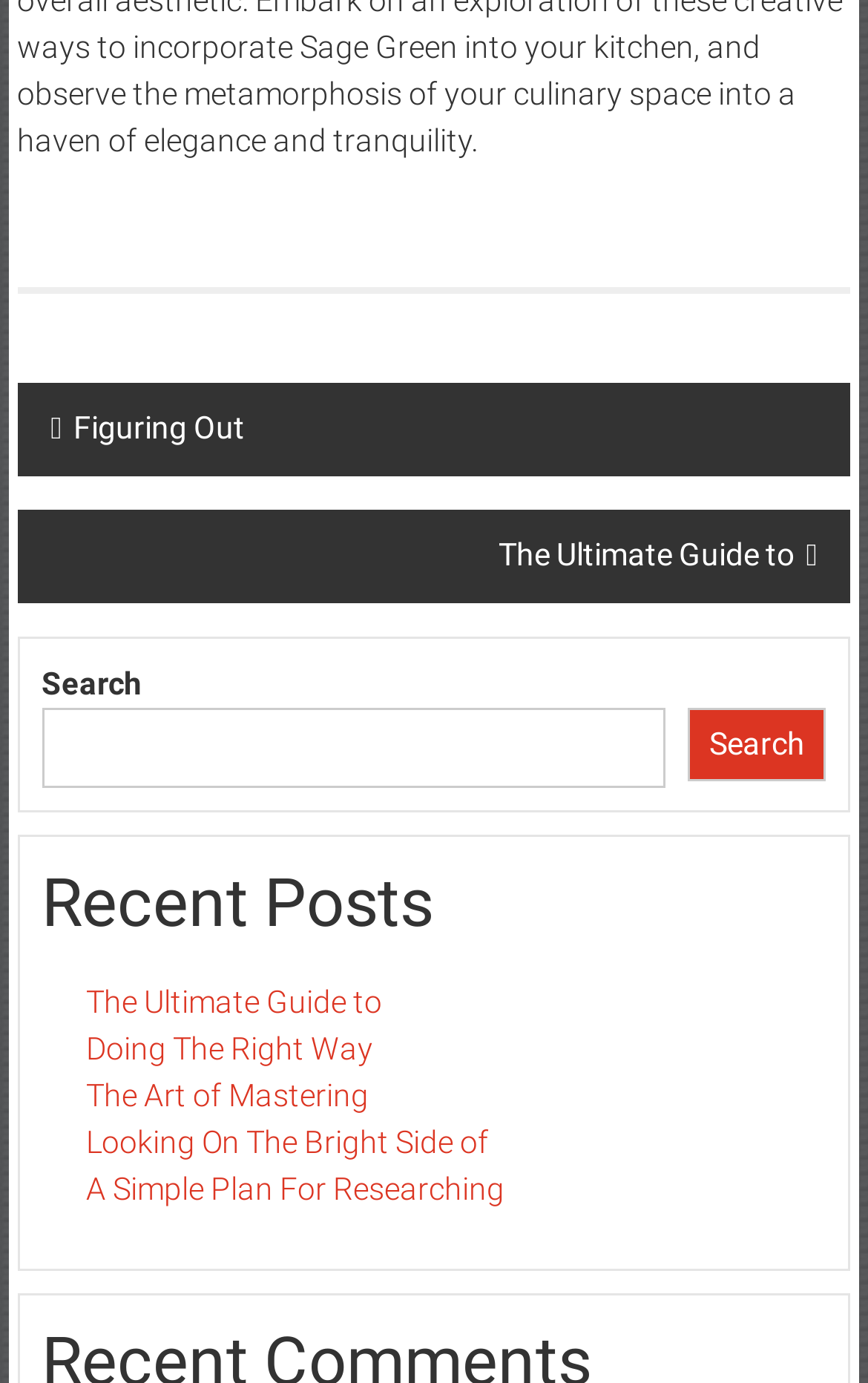What is the title of the first link in the post navigation section?
Refer to the image and offer an in-depth and detailed answer to the question.

The post navigation section is located at the top of the webpage, and it contains two links. The first link has a title 'Figuring Out' followed by an icon.